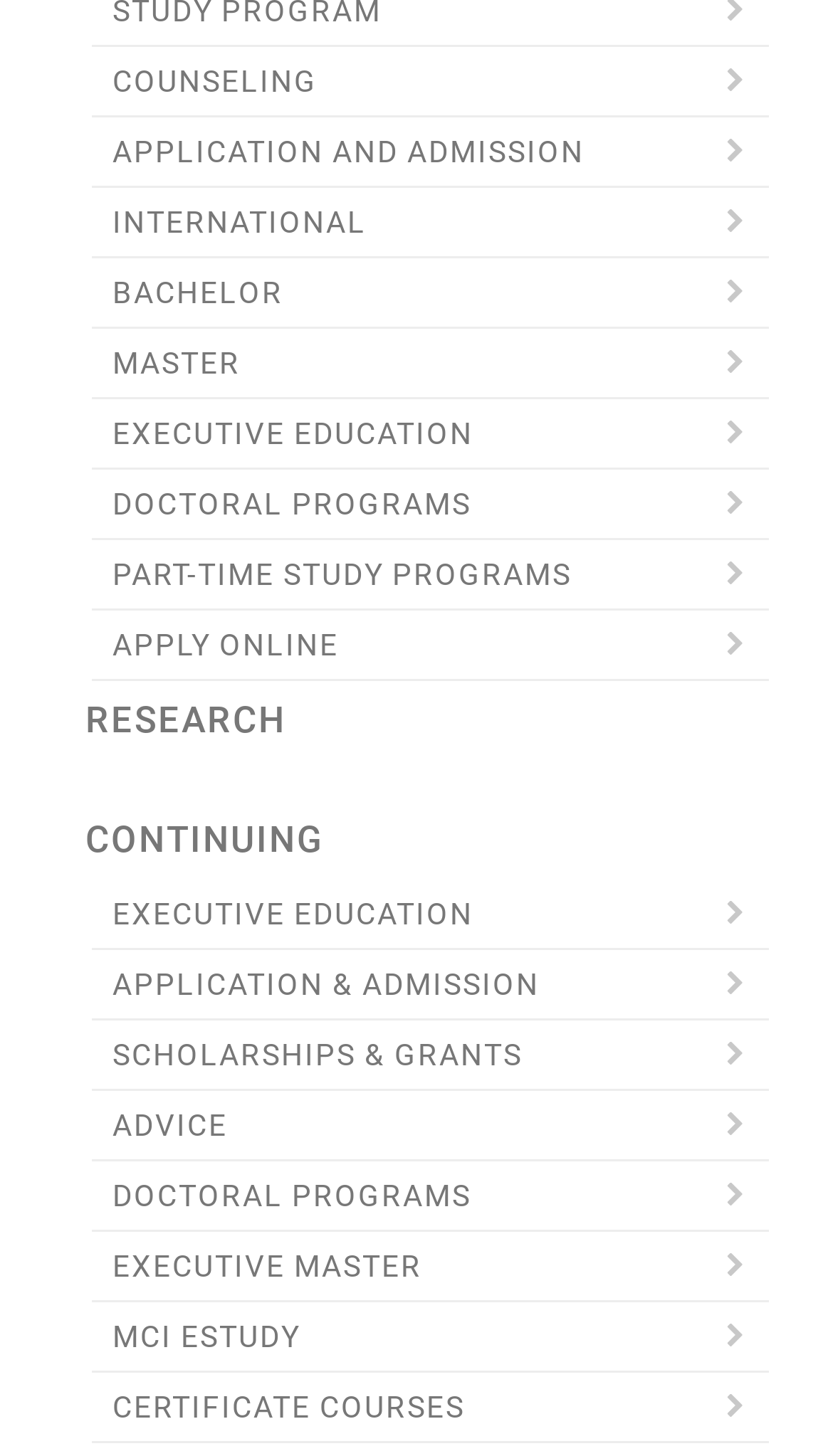Answer the following inquiry with a single word or phrase:
What type of programs are listed on this webpage?

Education programs